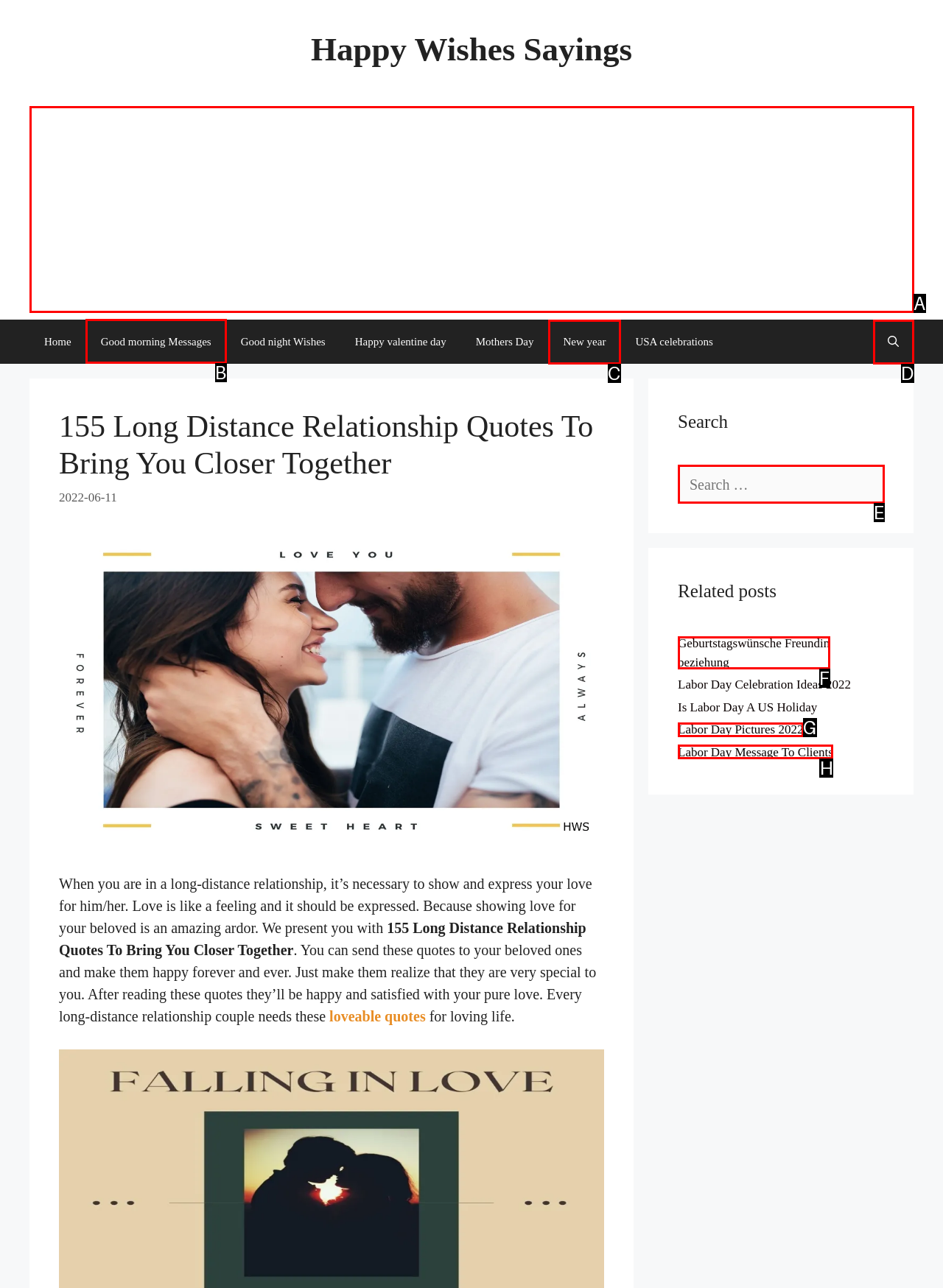Select the letter of the option that should be clicked to achieve the specified task: Visit the 'Good morning Messages' page. Respond with just the letter.

B